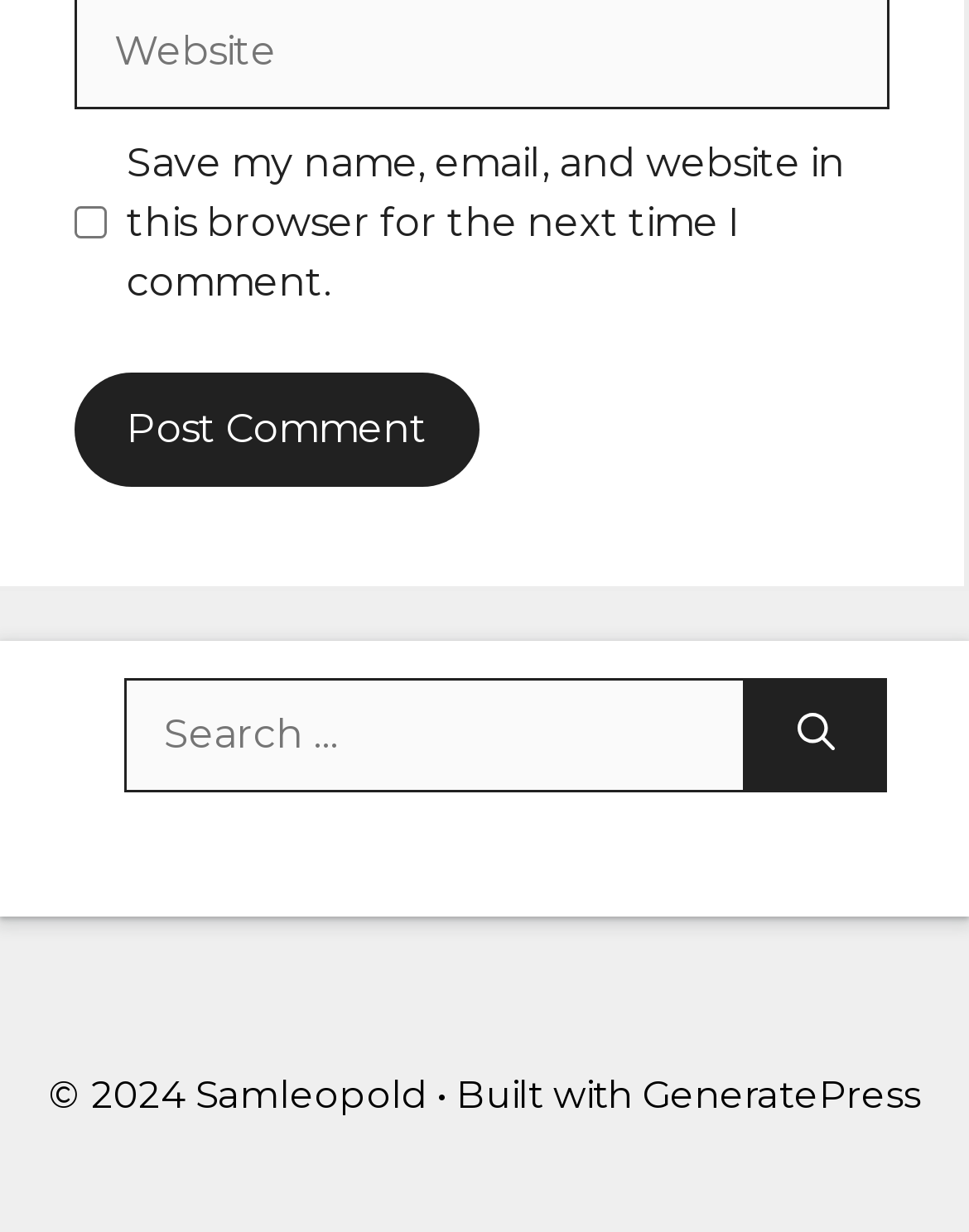Using the format (top-left x, top-left y, bottom-right x, bottom-right y), and given the element description, identify the bounding box coordinates within the screenshot: porno

[0.523, 0.956, 0.649, 0.994]